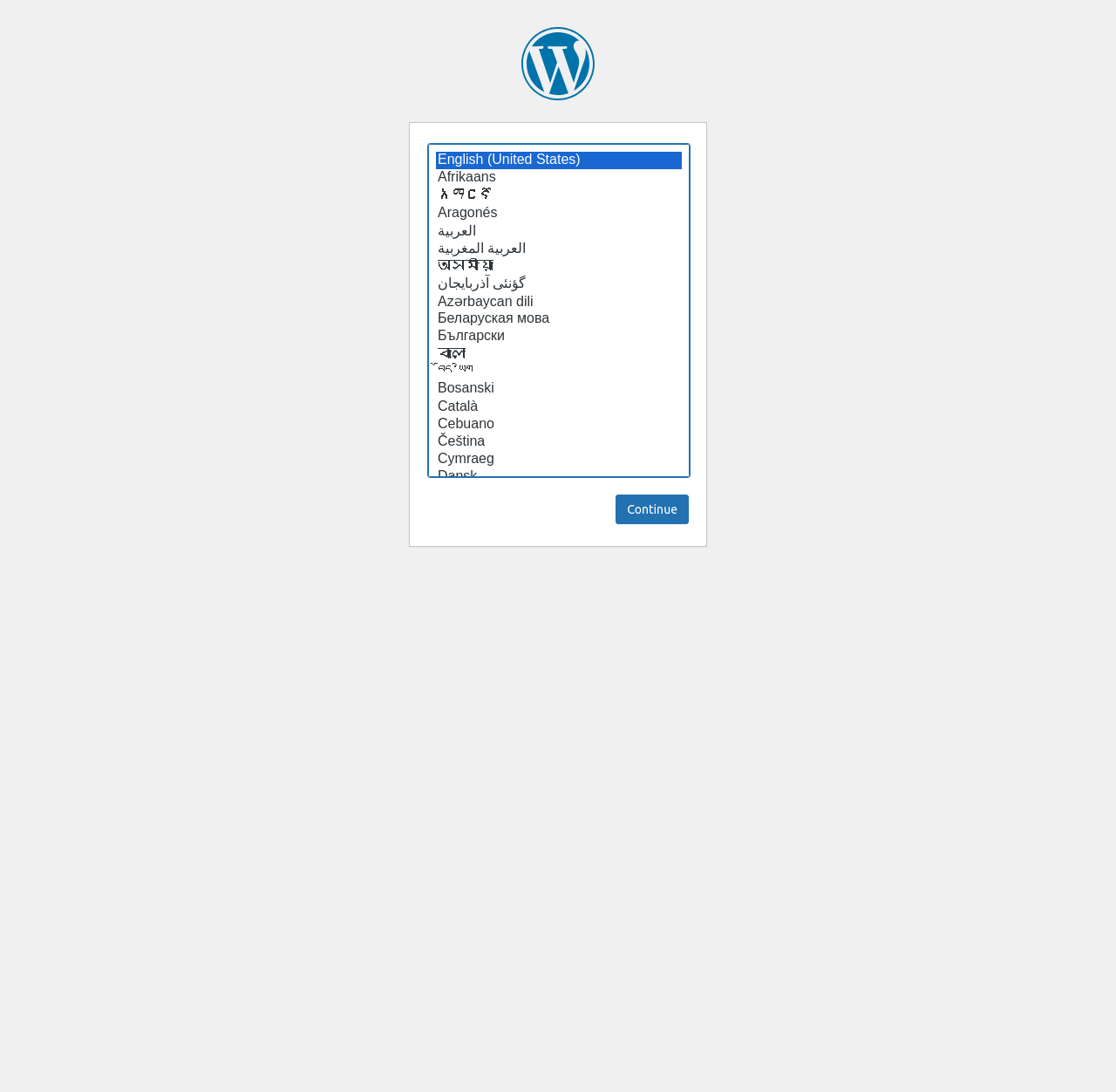Based on the visual content of the image, answer the question thoroughly: What is the purpose of the 'Continue' button?

The 'Continue' button is likely to be used to proceed with the installation process after selecting a default language, as it is placed below the language selection listbox.